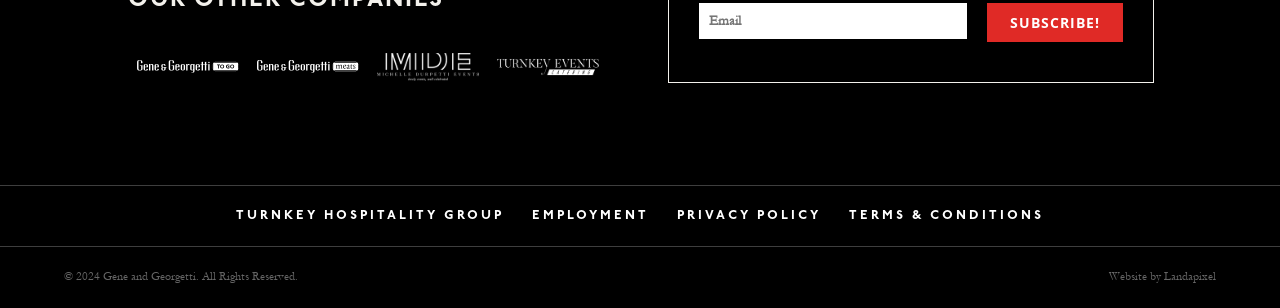What is the purpose of the textbox?
Answer with a single word or phrase, using the screenshot for reference.

Email input